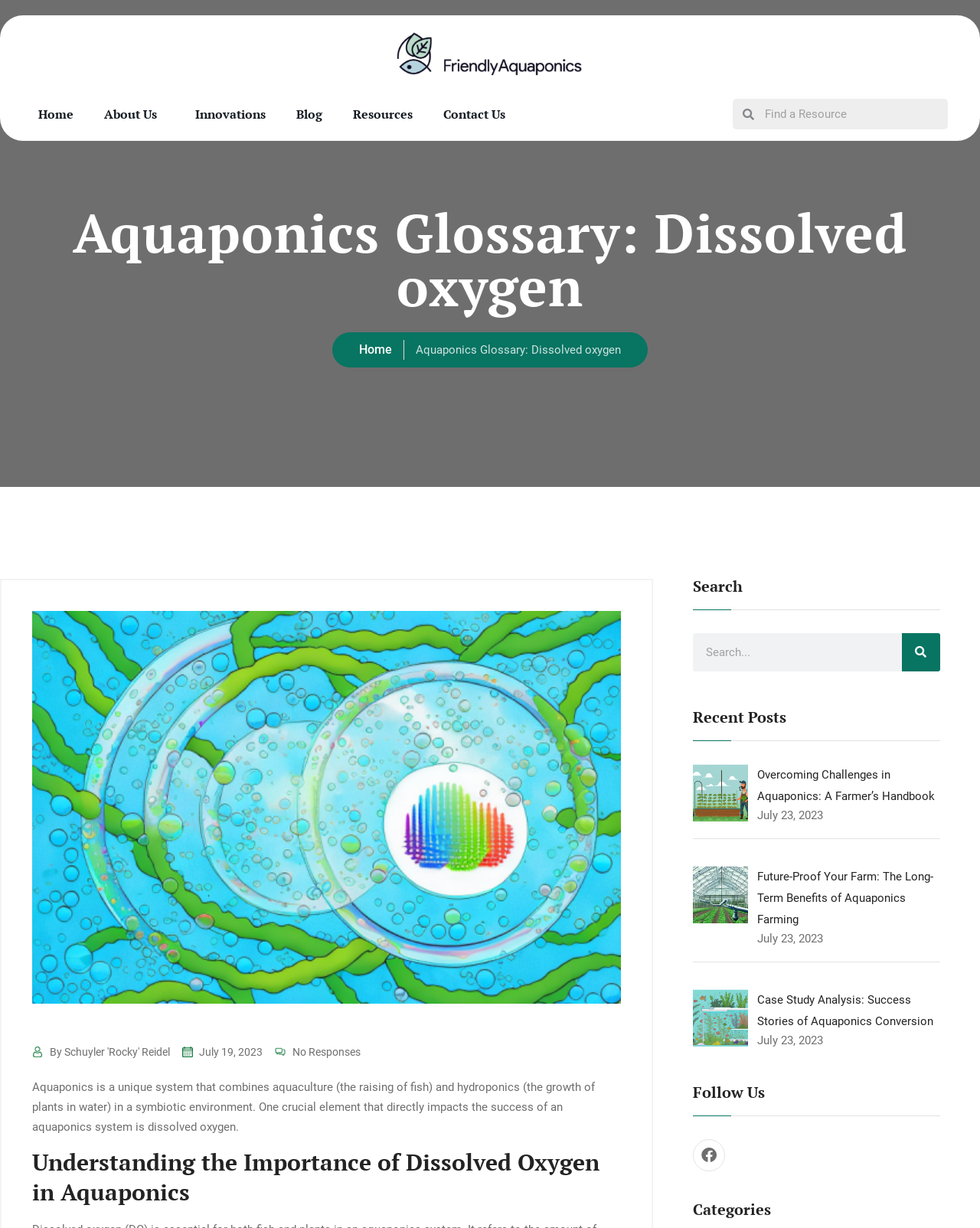Identify the bounding box coordinates of the element that should be clicked to fulfill this task: "Search for a term". The coordinates should be provided as four float numbers between 0 and 1, i.e., [left, top, right, bottom].

[0.748, 0.081, 0.967, 0.105]